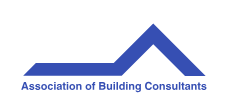Please respond in a single word or phrase: 
Where does the Association operate?

South Australia